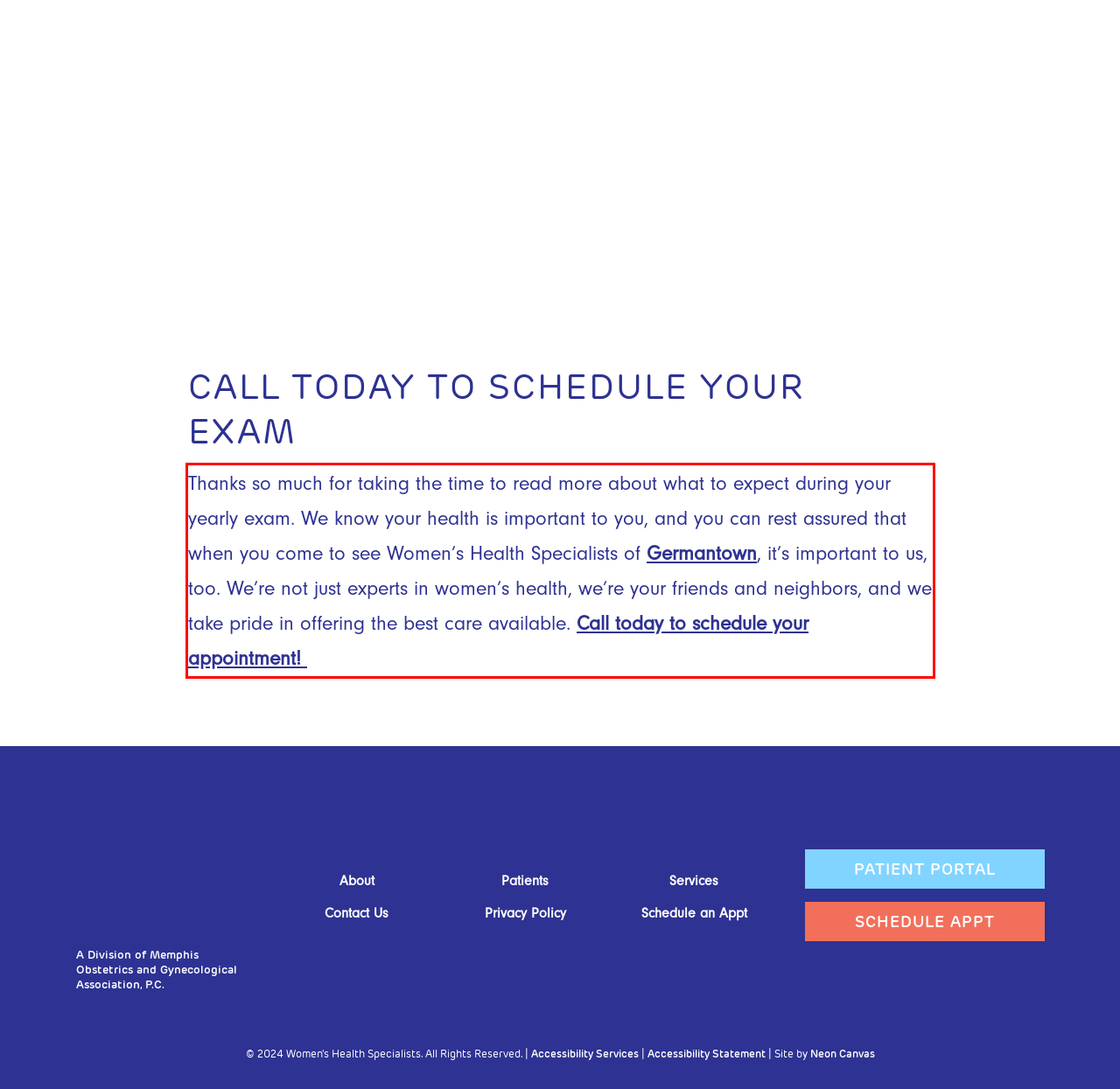Please perform OCR on the UI element surrounded by the red bounding box in the given webpage screenshot and extract its text content.

Thanks so much for taking the time to read more about what to expect during your yearly exam. We know your health is important to you, and you can rest assured that when you come to see Women’s Health Specialists of Germantown, it’s important to us, too. We’re not just experts in women’s health, we’re your friends and neighbors, and we take pride in offering the best care available. Call today to schedule your appointment!